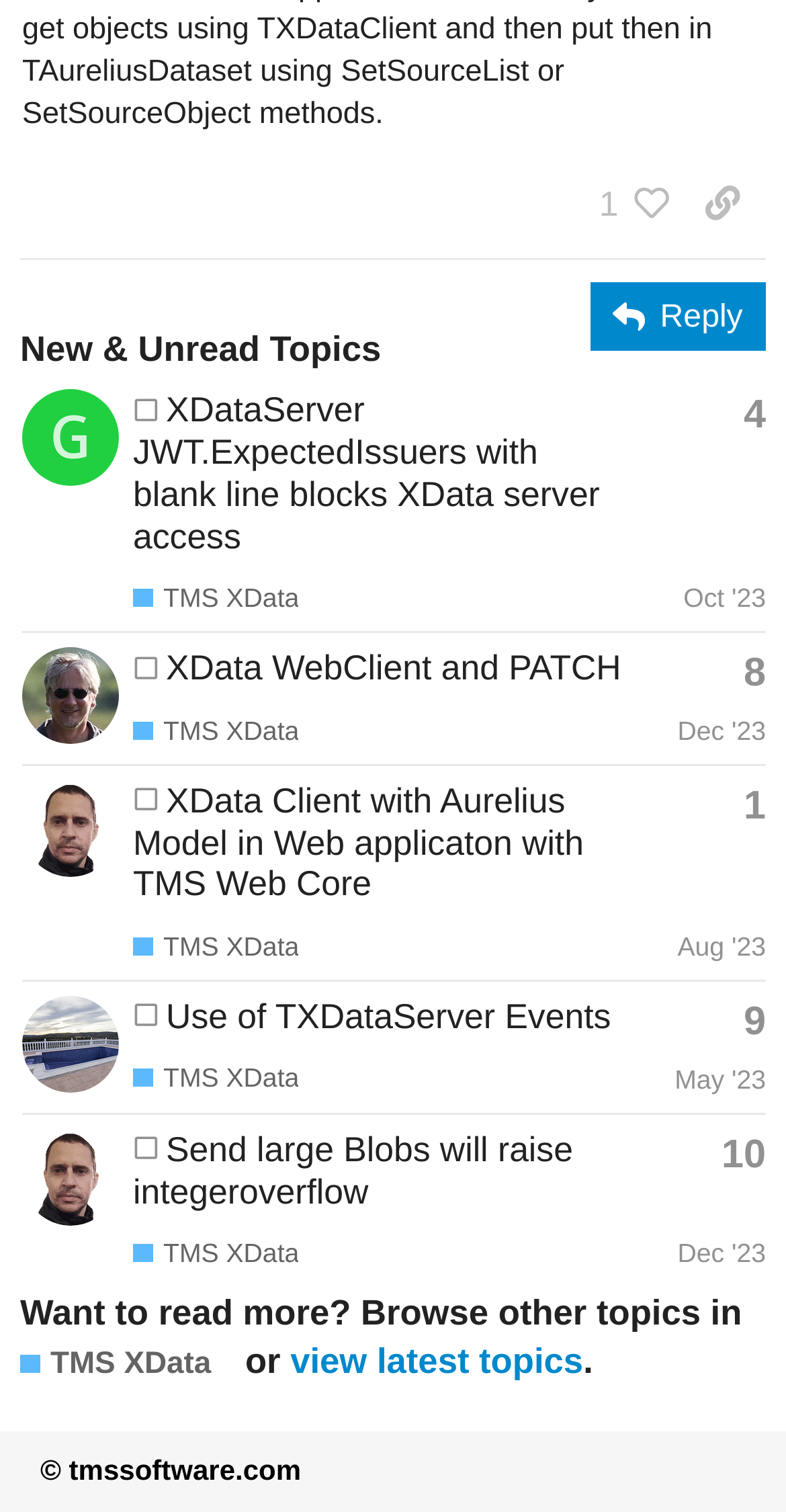Bounding box coordinates are specified in the format (top-left x, top-left y, bottom-right x, bottom-right y). All values are floating point numbers bounded between 0 and 1. Please provide the bounding box coordinate of the region this sentence describes: 10

[0.918, 0.752, 0.974, 0.778]